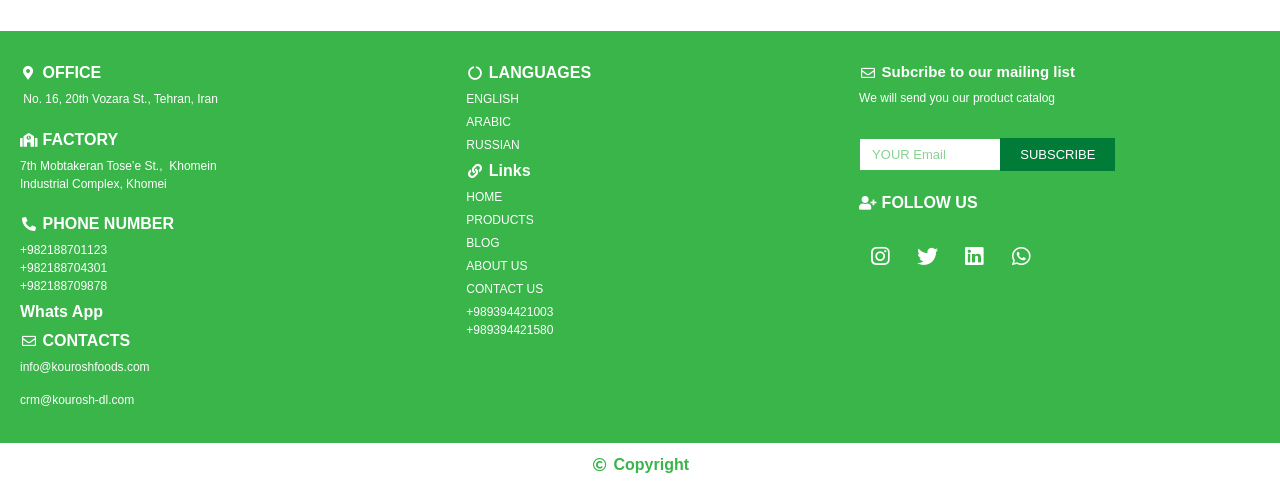What is the language of the first link in the languages section?
Respond to the question with a single word or phrase according to the image.

ENGLISH